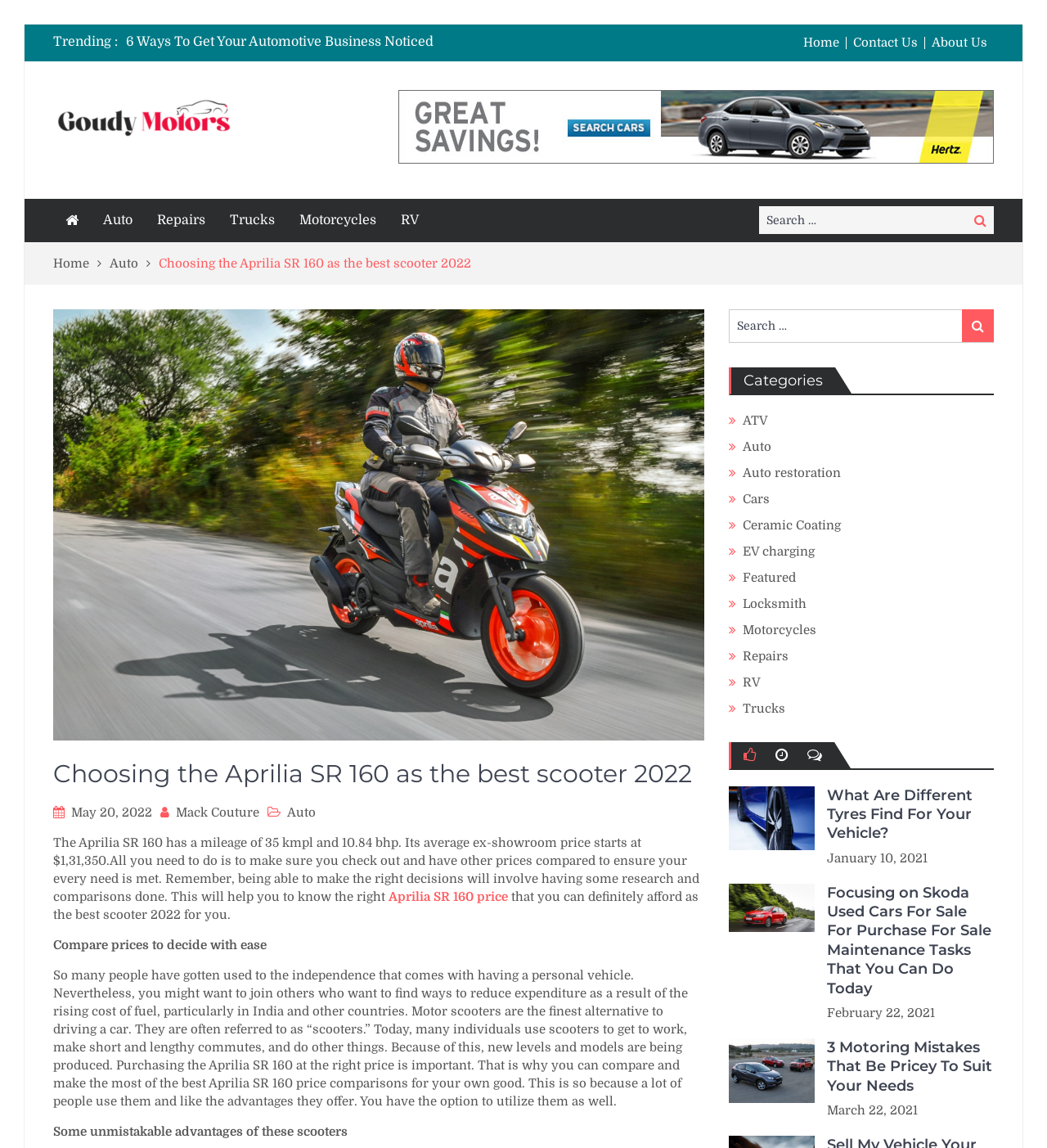Locate the bounding box coordinates of the element you need to click to accomplish the task described by this instruction: "Explore Motorcycles".

[0.274, 0.173, 0.371, 0.21]